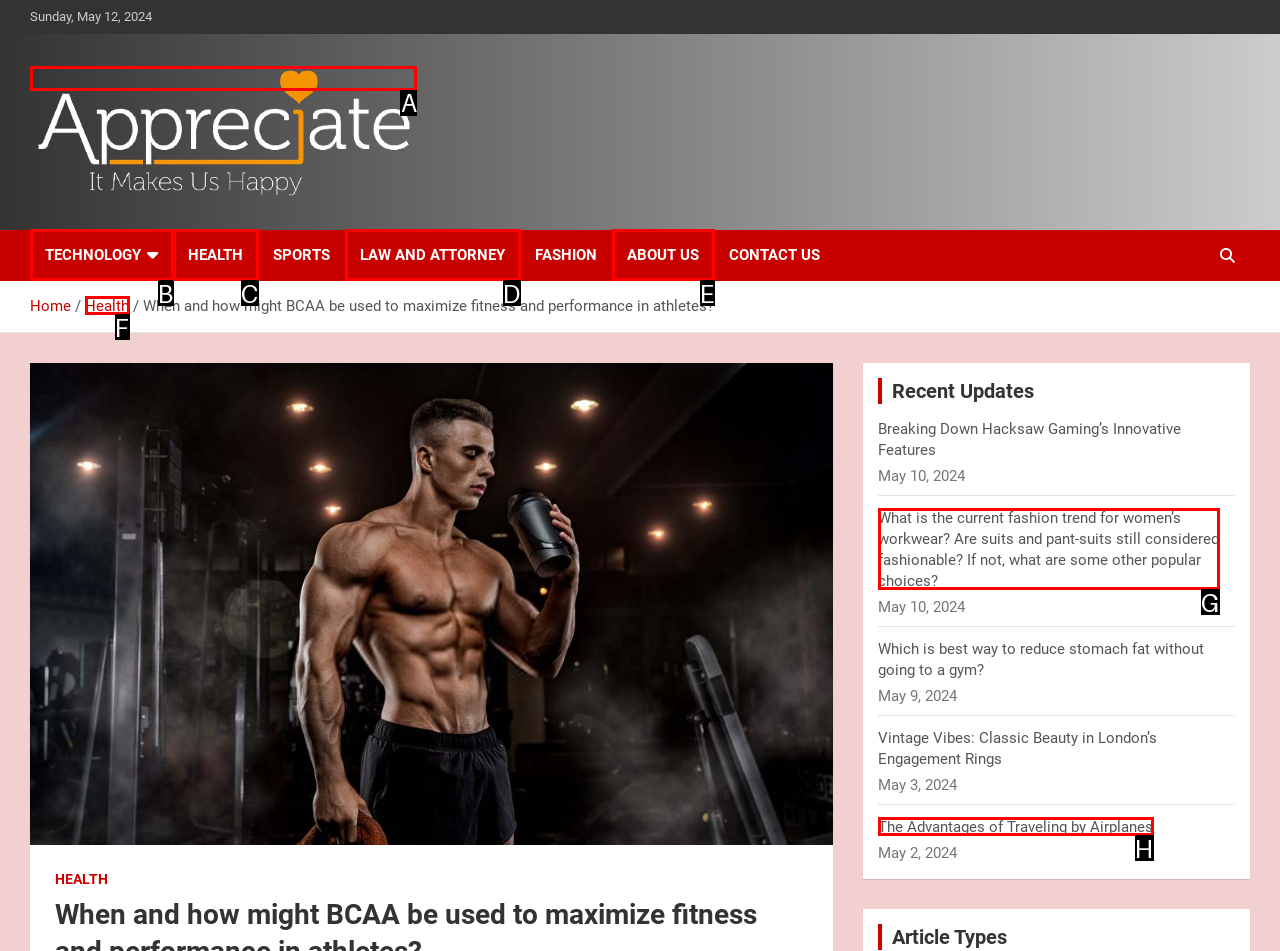Select the letter from the given choices that aligns best with the description: Law and attorney. Reply with the specific letter only.

D